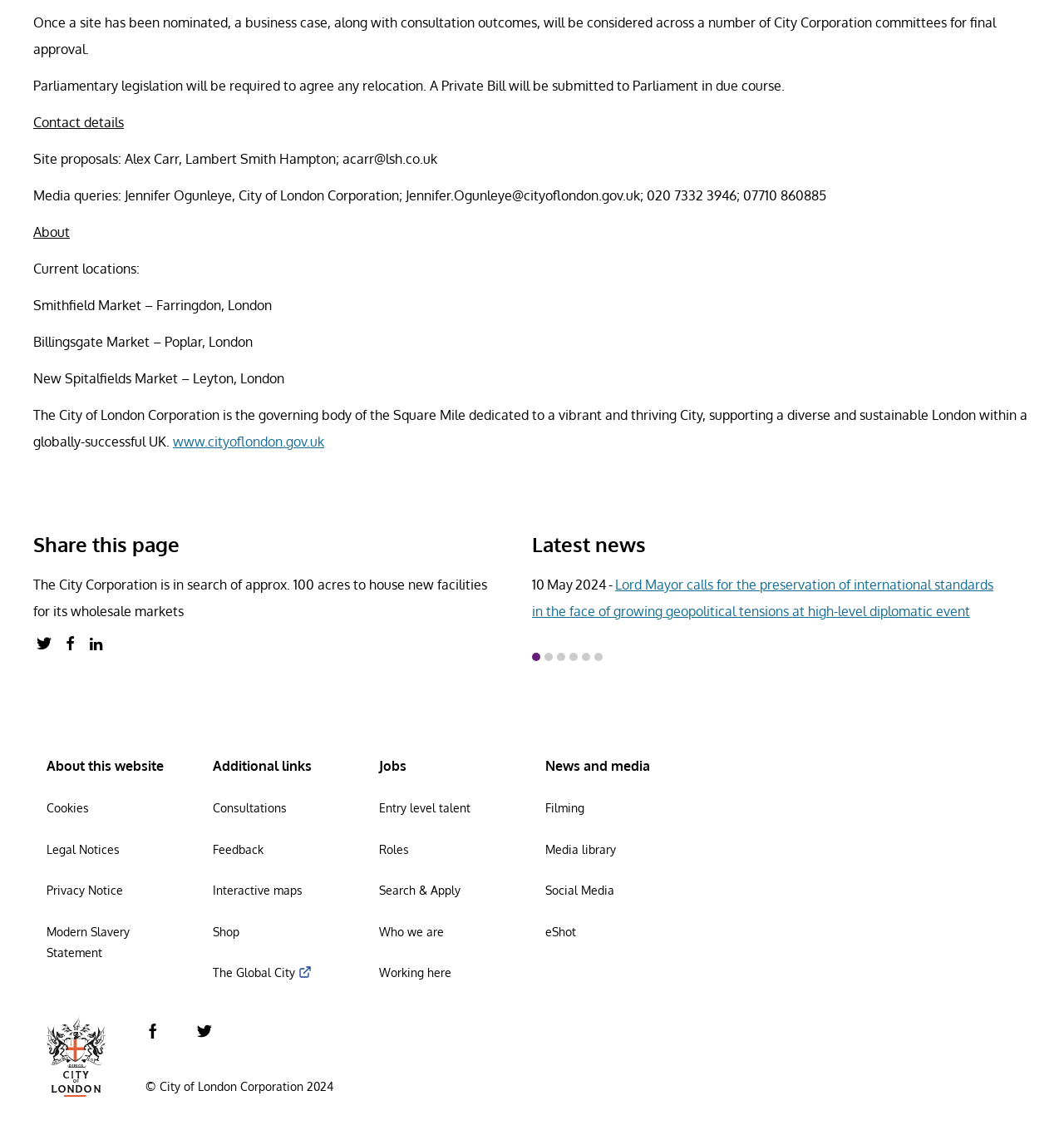Analyze the image and give a detailed response to the question:
What is the date of the latest news article?

From the StaticText elements with OCR texts '10', 'May', and '2024', we can infer that the date of the latest news article is 10 May 2024.